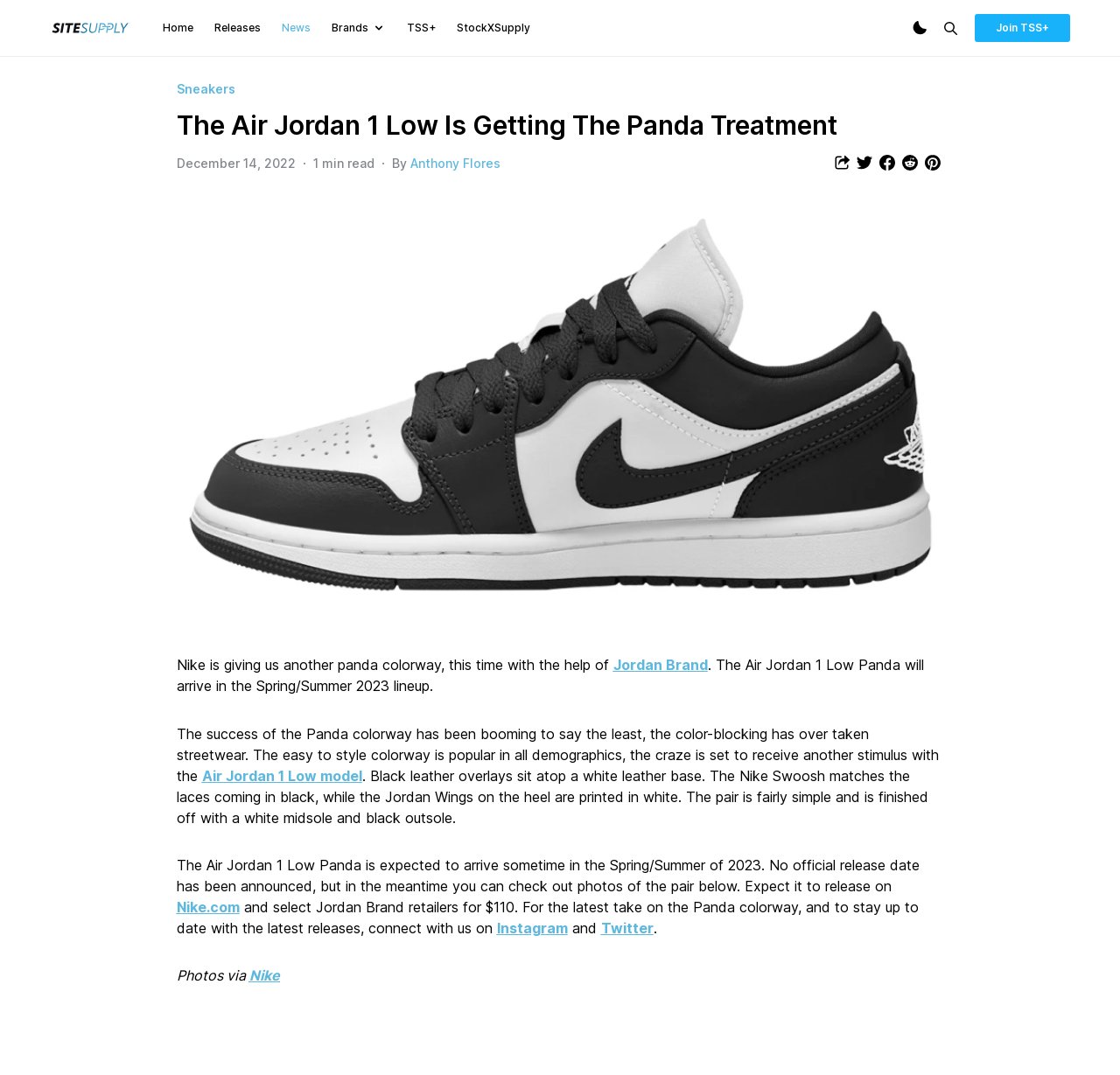Summarize the webpage comprehensively, mentioning all visible components.

The webpage is about the upcoming release of the Air Jordan 1 Low Panda, a new sneaker colorway from Nike. At the top of the page, there is a navigation bar with several links, including "Home", "Releases", "News", and "TSS+", as well as a search button and a dark mode toggle. Below the navigation bar, there is a large heading that reads "The Air Jordan 1 Low Is Getting The Panda Treatment" and a subheading with the date "December 14, 2022". 

To the right of the heading, there is a profile link for the article's author, Anthony Flores. Below the heading, there is a large image of the Air Jordan 1 Low Panda sneaker, which takes up most of the page's width. 

The article's content is divided into several paragraphs, which describe the sneaker's design, its expected release date, and its price. The text is interspersed with links to relevant brands and websites, such as Jordan Brand, Nike.com, and social media platforms. There are also several share buttons that allow users to share the article on Twitter, Facebook, Reddit, and Pinterest. 

At the bottom of the page, there is a credits section that reads "Photos via Nike", indicating the source of the images used in the article. Overall, the webpage is focused on providing information about the upcoming release of the Air Jordan 1 Low Panda sneaker, with a clear and easy-to-read layout.